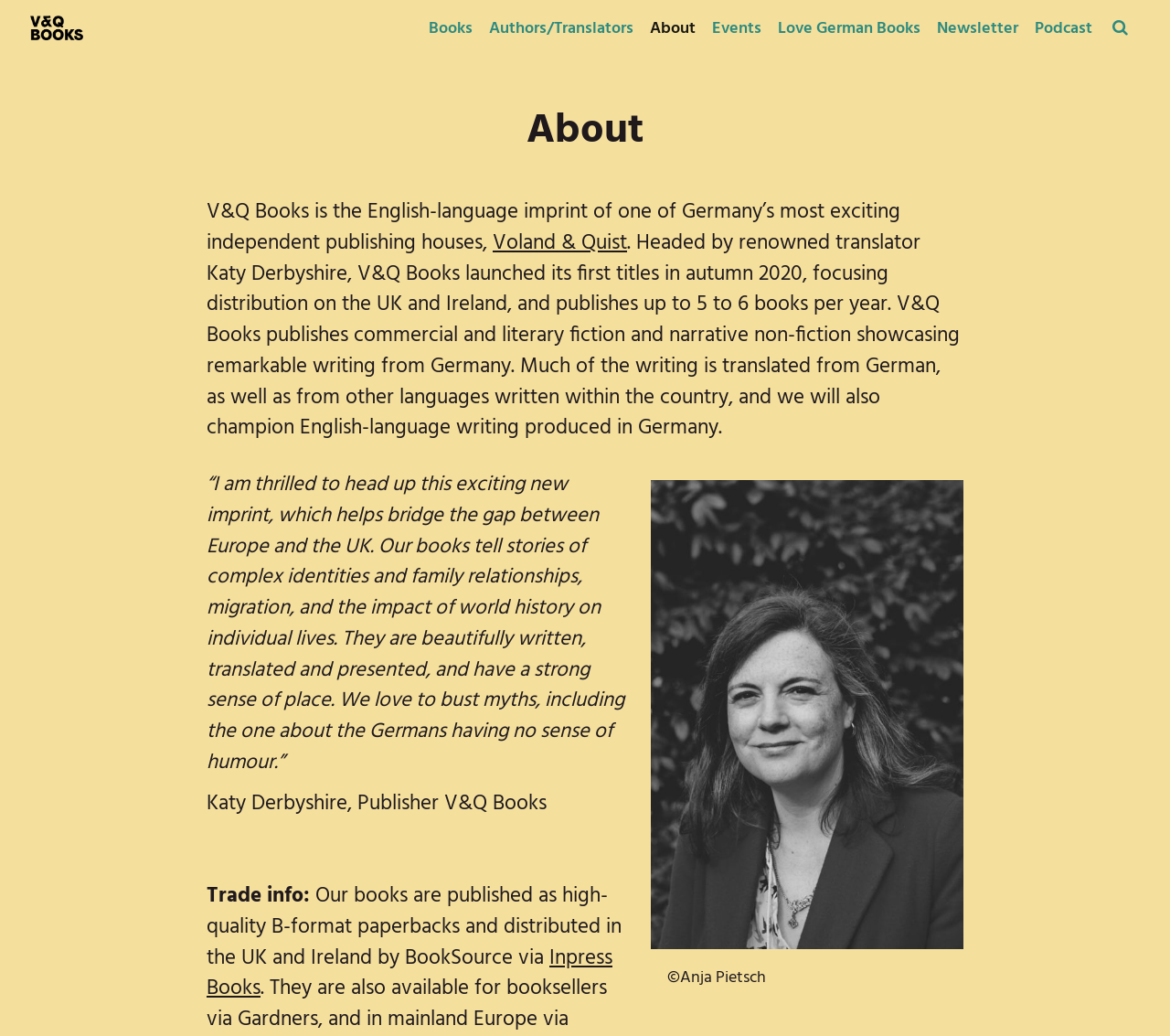Identify the bounding box coordinates of the clickable region necessary to fulfill the following instruction: "visit Voland & Quist website". The bounding box coordinates should be four float numbers between 0 and 1, i.e., [left, top, right, bottom].

[0.421, 0.219, 0.536, 0.25]